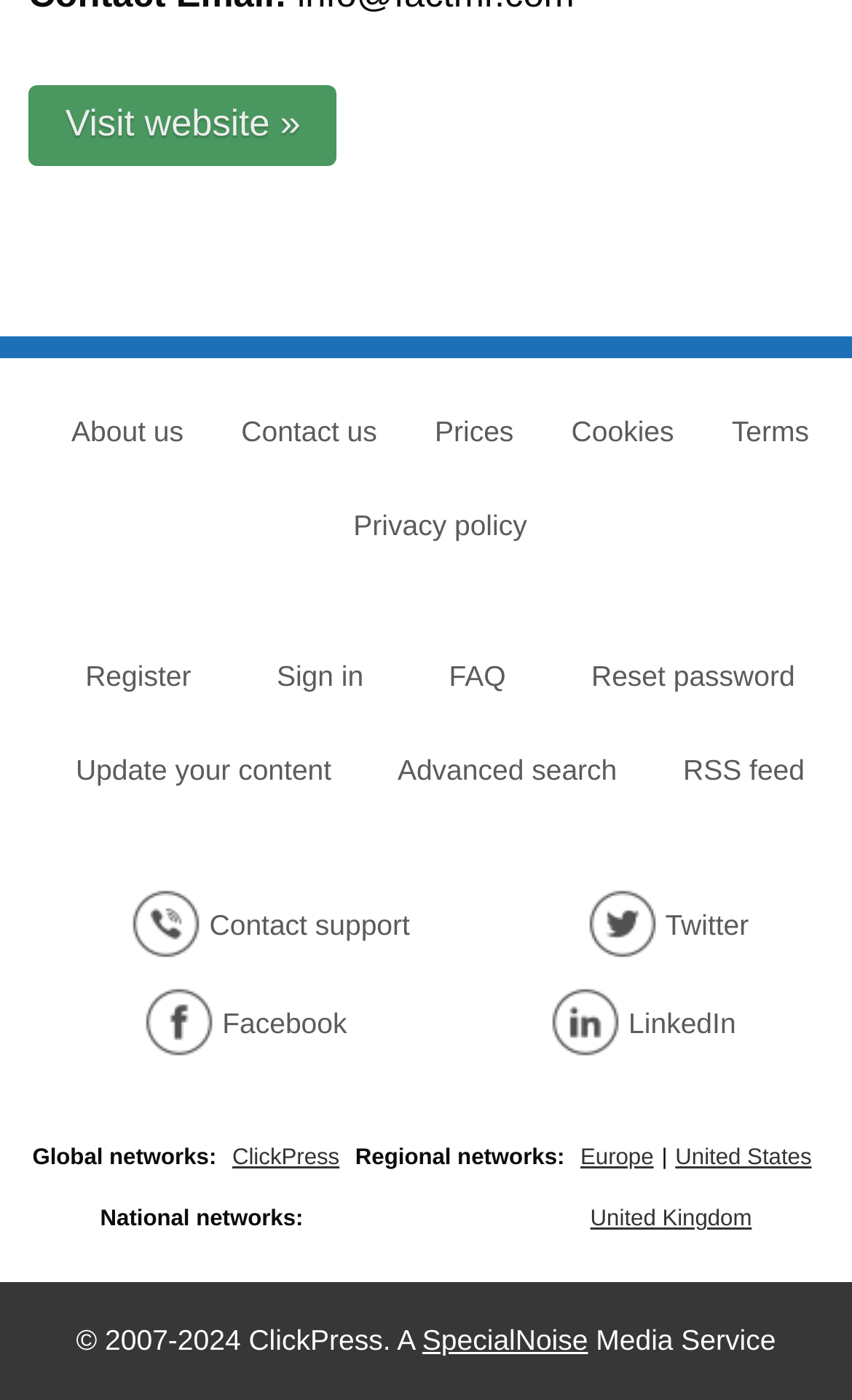Select the bounding box coordinates of the element I need to click to carry out the following instruction: "Contact the support team".

[0.154, 0.635, 0.481, 0.685]